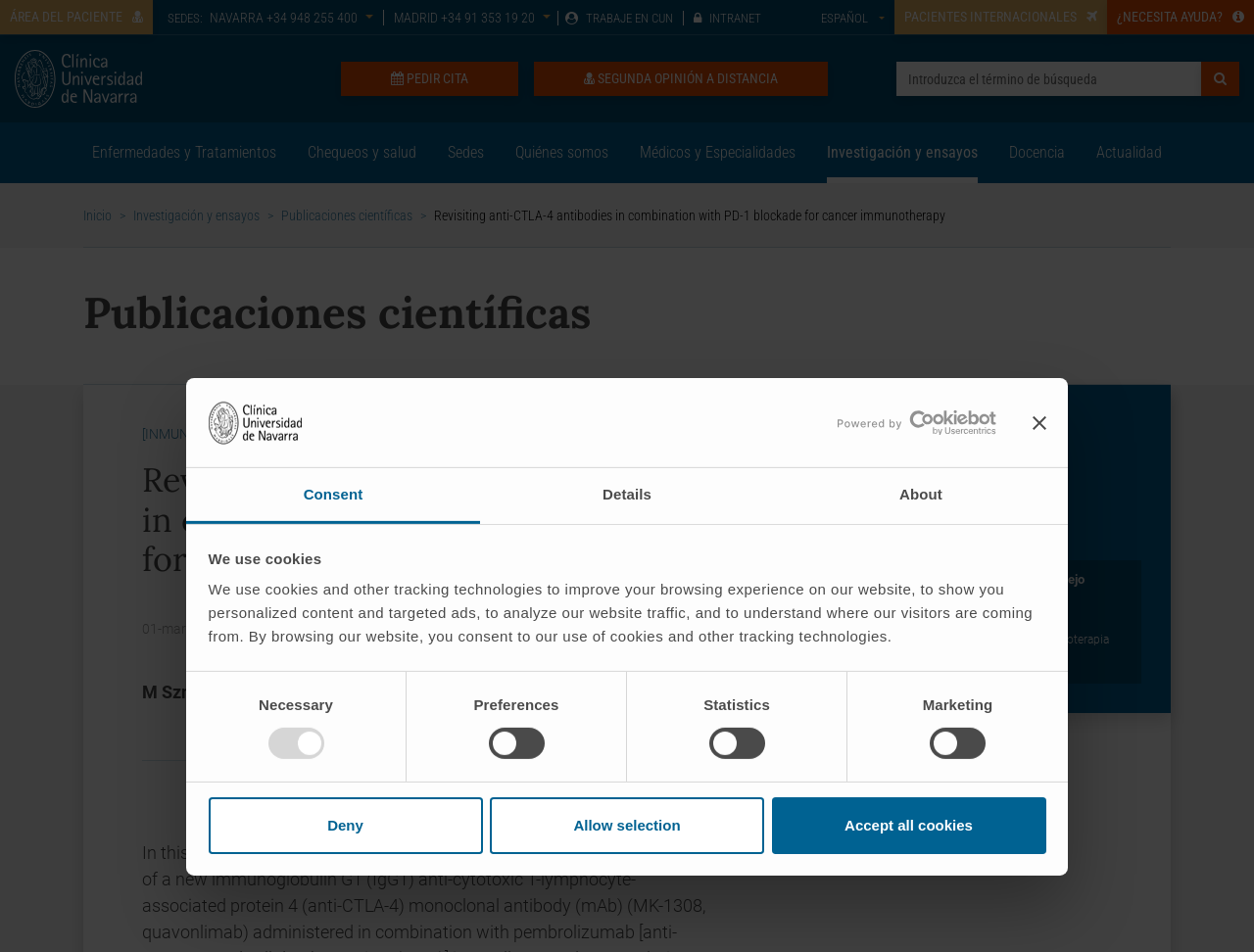What is the location of Dr. Ignacio Javier Melero Bermejo's service?
Using the image, answer in one word or phrase.

Sede Pamplona